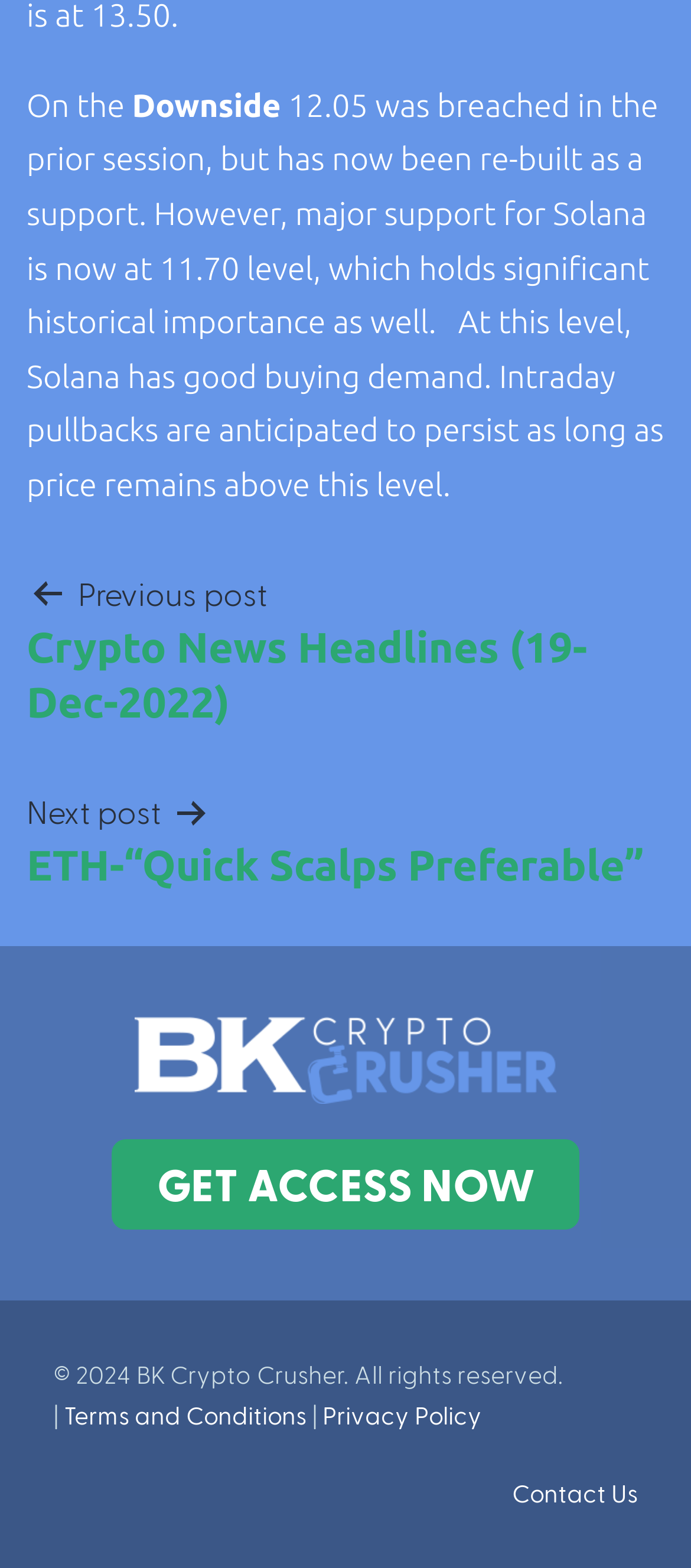Identify the bounding box for the UI element that is described as follows: "Get Access Now".

[0.162, 0.727, 0.838, 0.784]